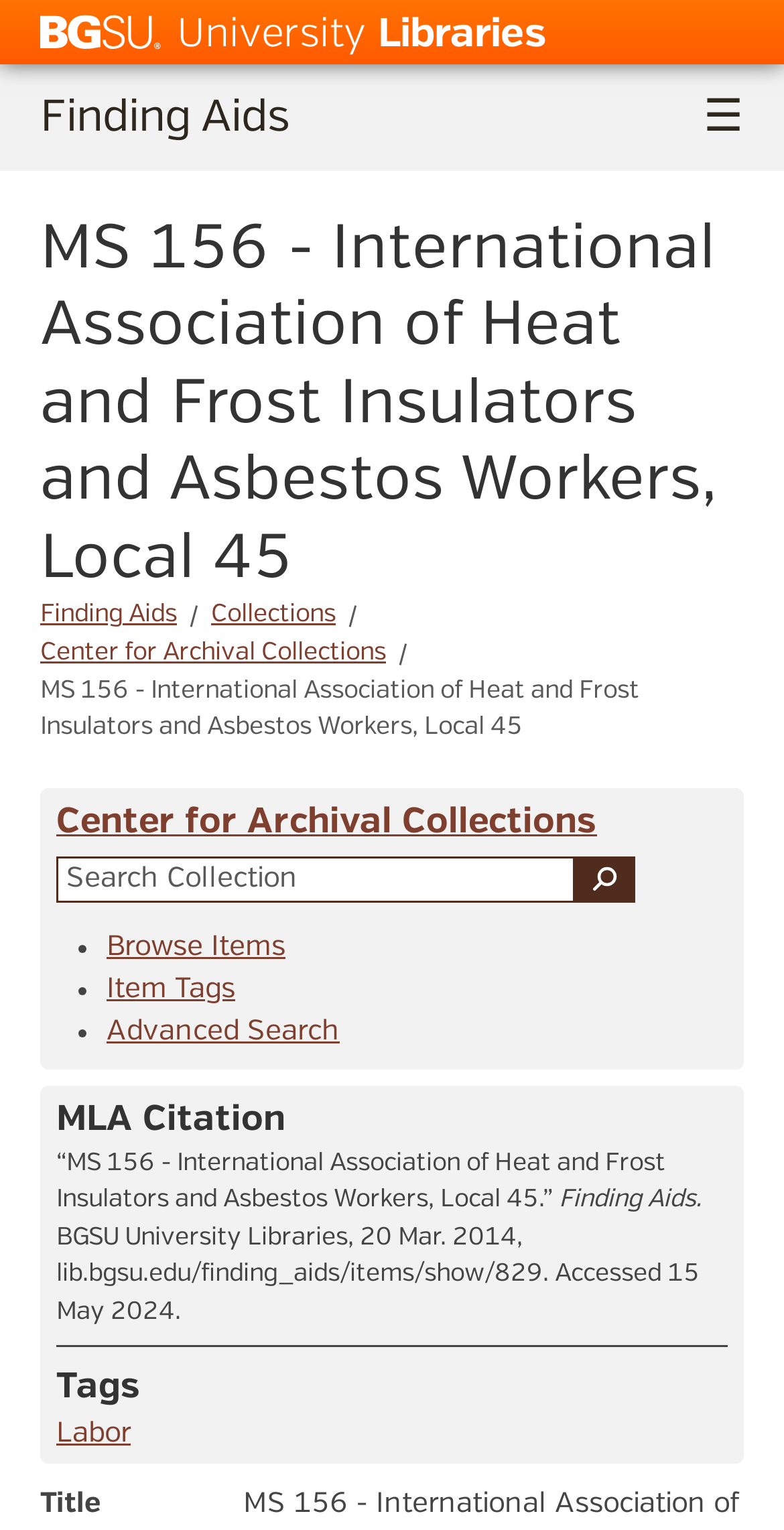Determine the bounding box coordinates of the element's region needed to click to follow the instruction: "Browse Items". Provide these coordinates as four float numbers between 0 and 1, formatted as [left, top, right, bottom].

[0.136, 0.61, 0.364, 0.628]